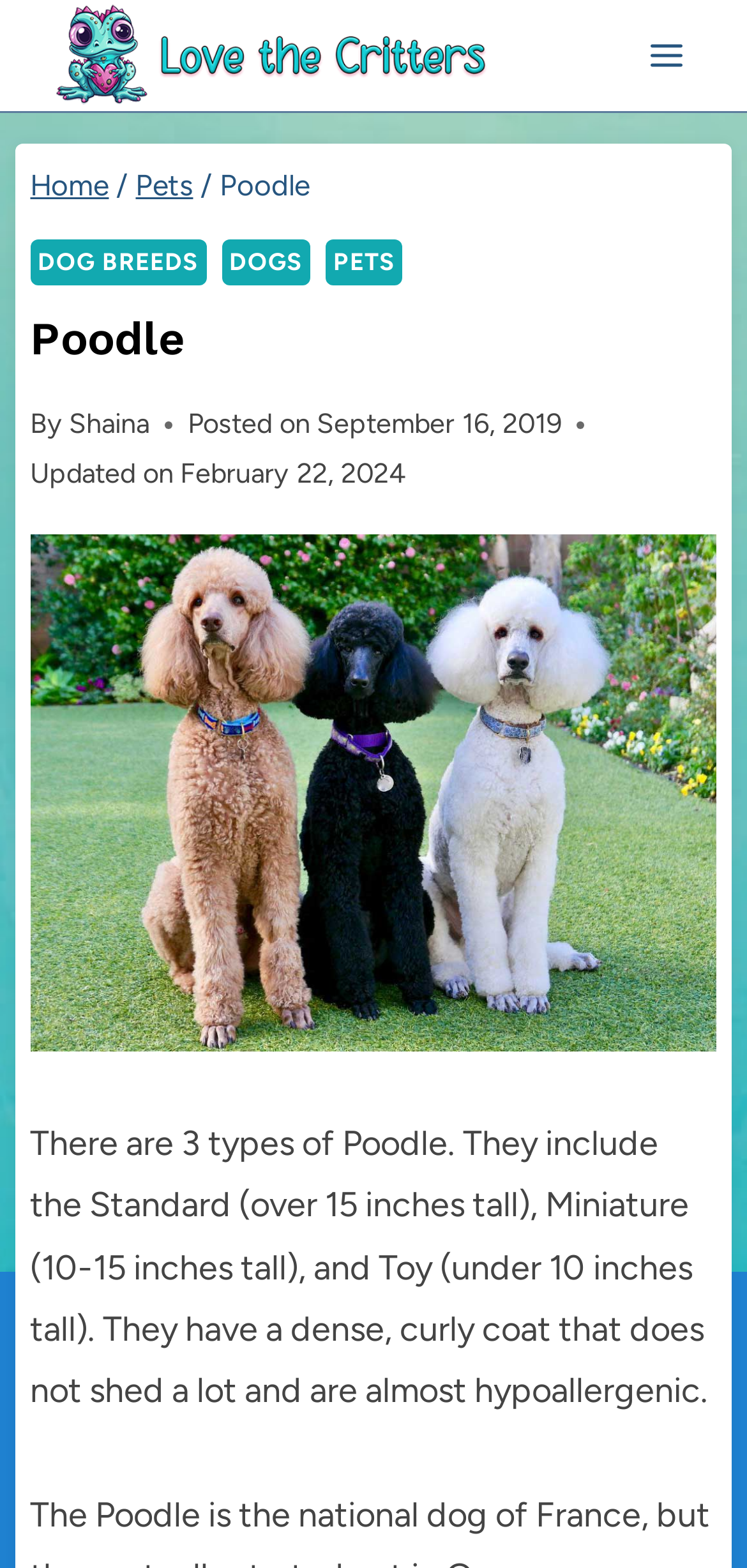Show me the bounding box coordinates of the clickable region to achieve the task as per the instruction: "Open the menu".

[0.844, 0.016, 0.938, 0.054]